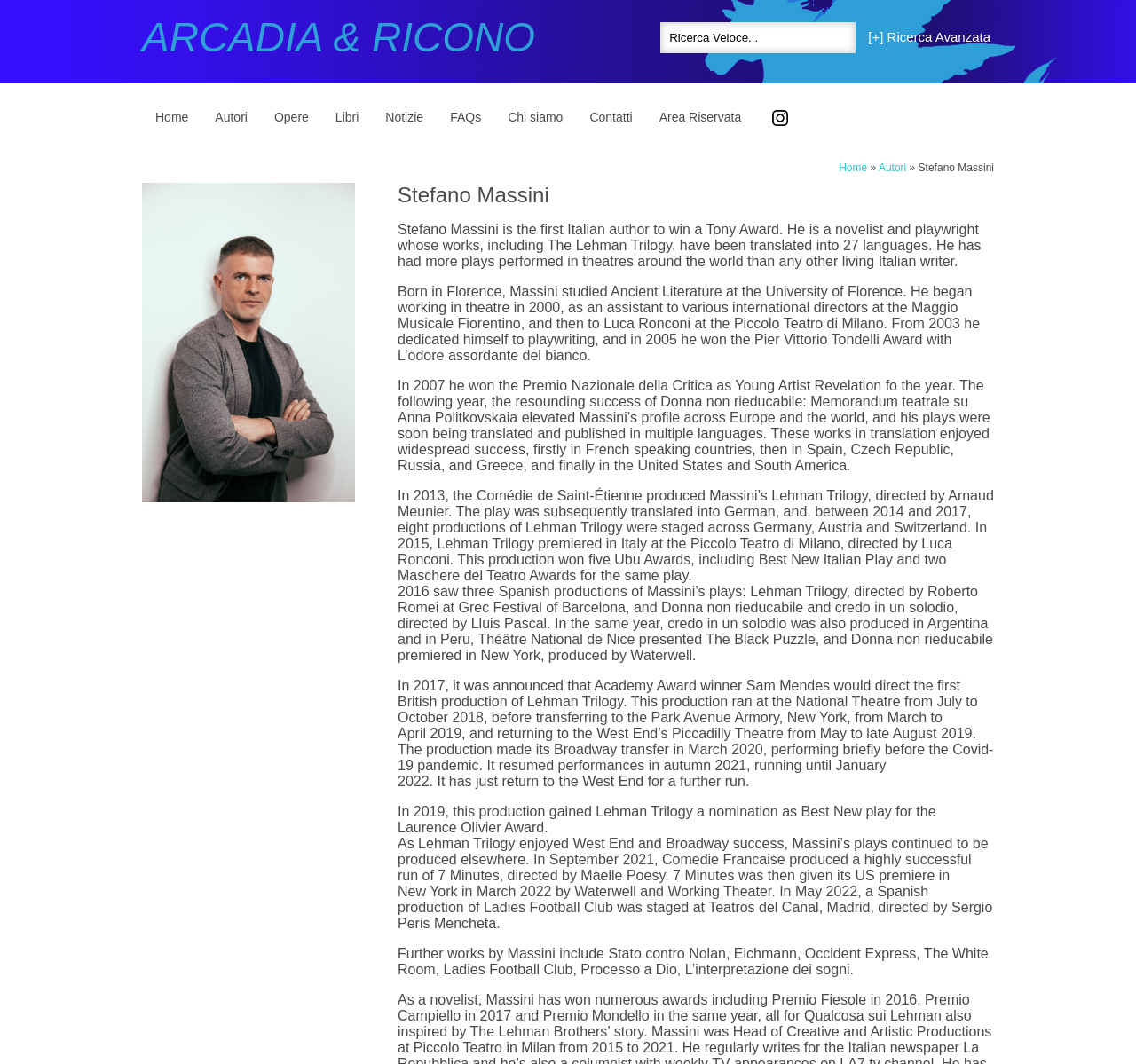What is the title of the first play mentioned?
Answer with a single word or phrase by referring to the visual content.

ARCADIA & RICONO